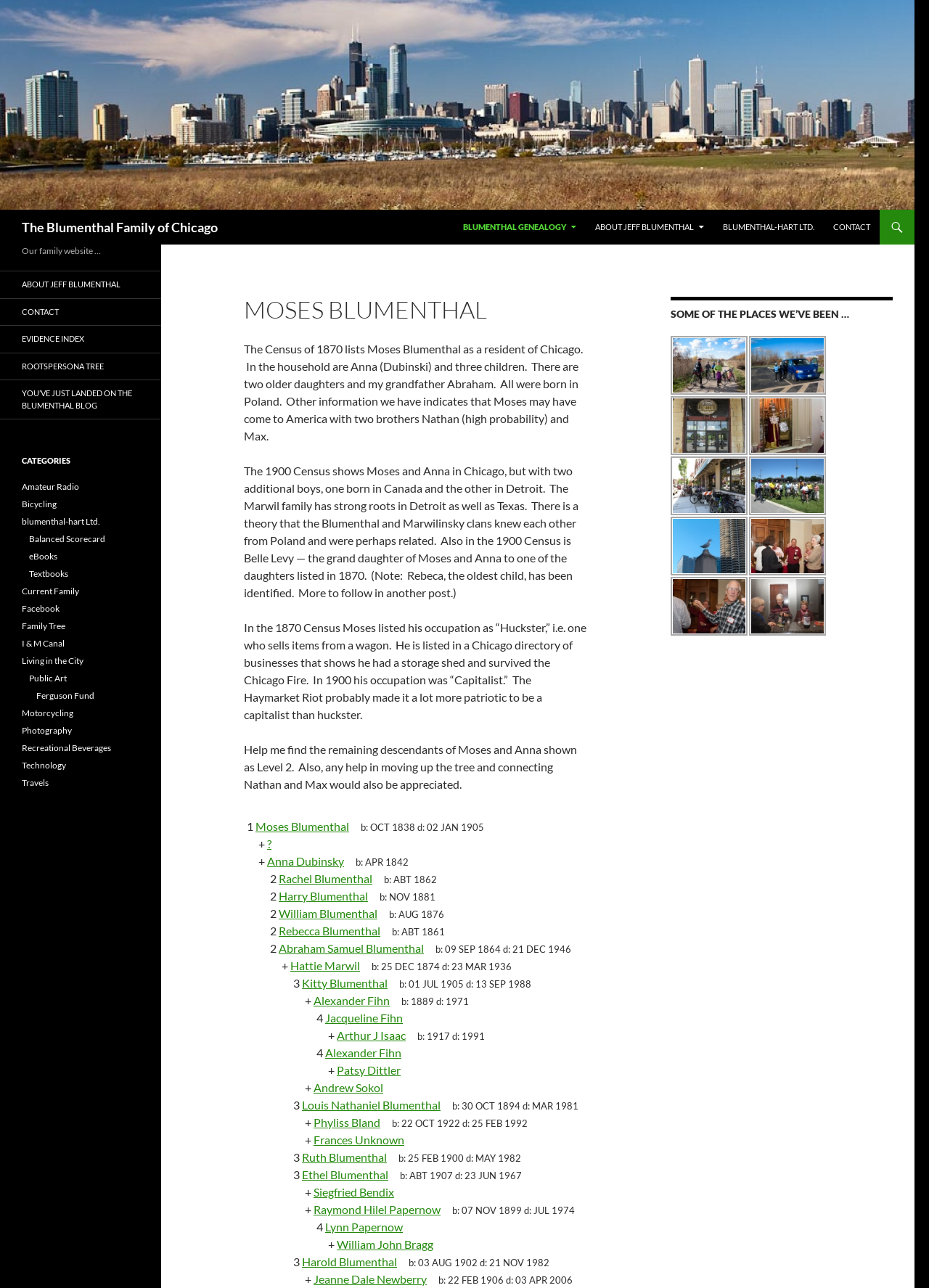Identify the bounding box coordinates for the UI element mentioned here: "Contact". Provide the coordinates as four float values between 0 and 1, i.e., [left, top, right, bottom].

[0.888, 0.163, 0.946, 0.19]